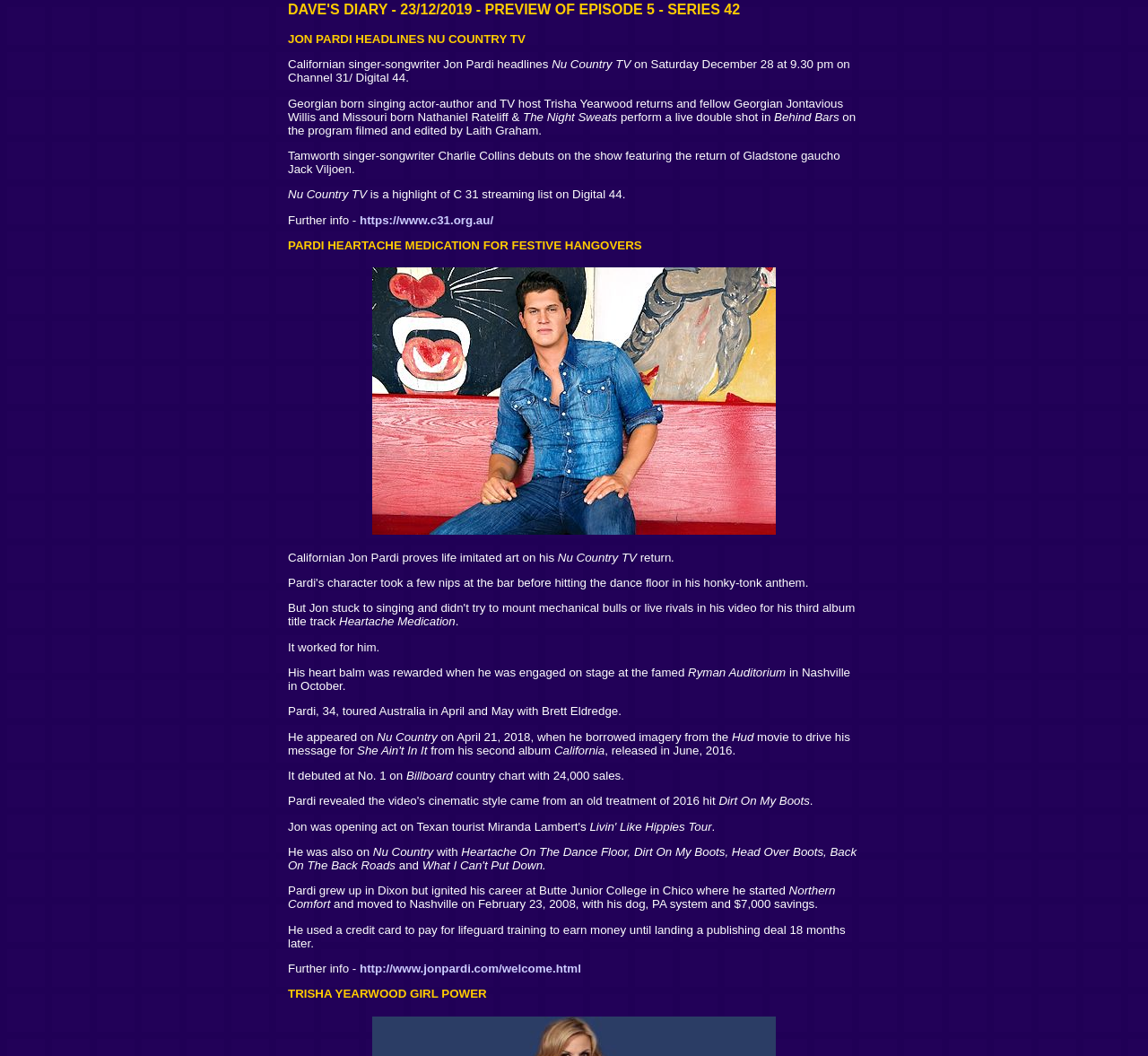Locate the bounding box for the described UI element: "http://www.jonpardi.com/welcome.html". Ensure the coordinates are four float numbers between 0 and 1, formatted as [left, top, right, bottom].

[0.313, 0.911, 0.506, 0.923]